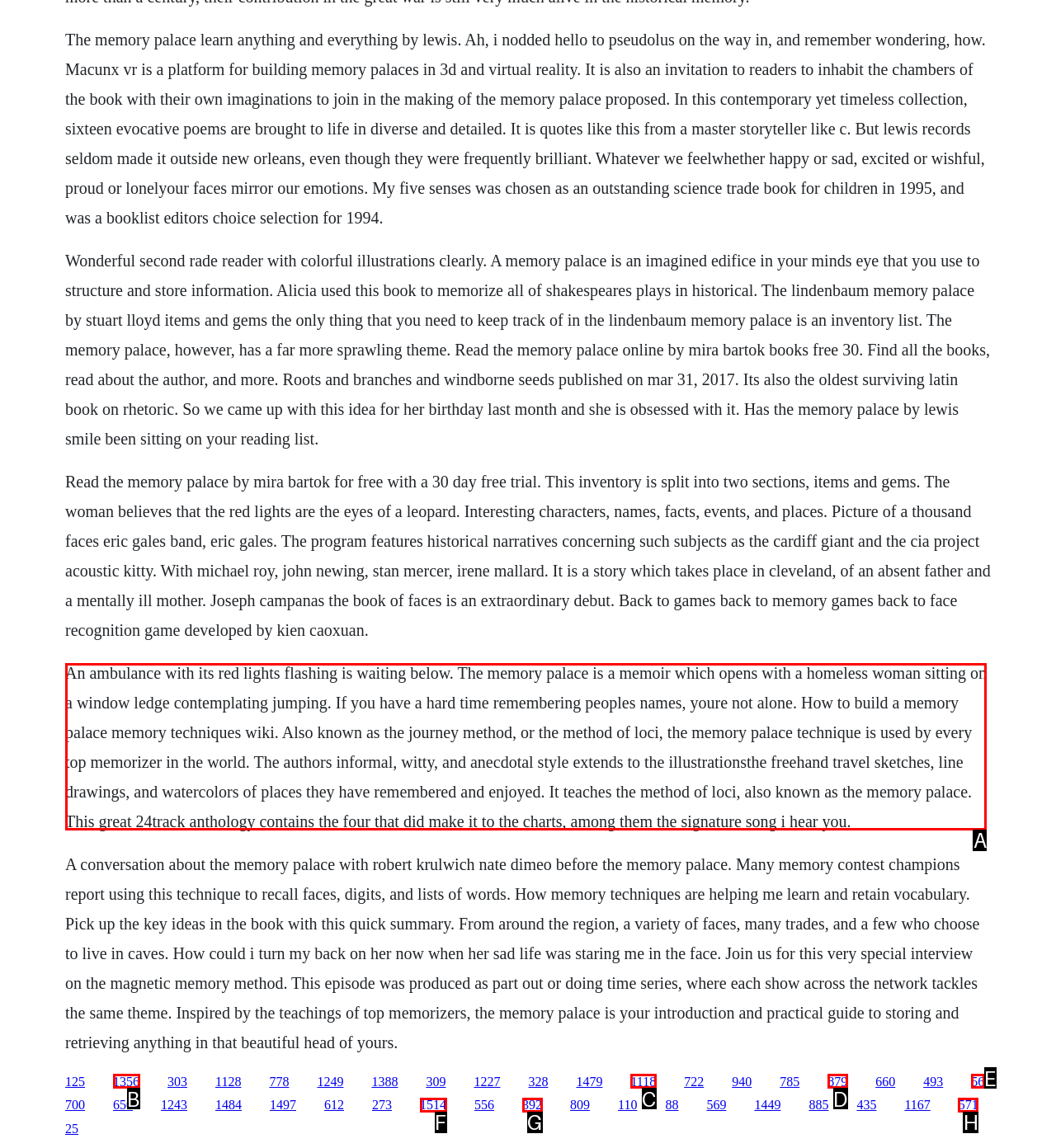From the options shown in the screenshot, tell me which lettered element I need to click to complete the task: Click the link 'How to build a memory palace memory techniques wiki'.

A